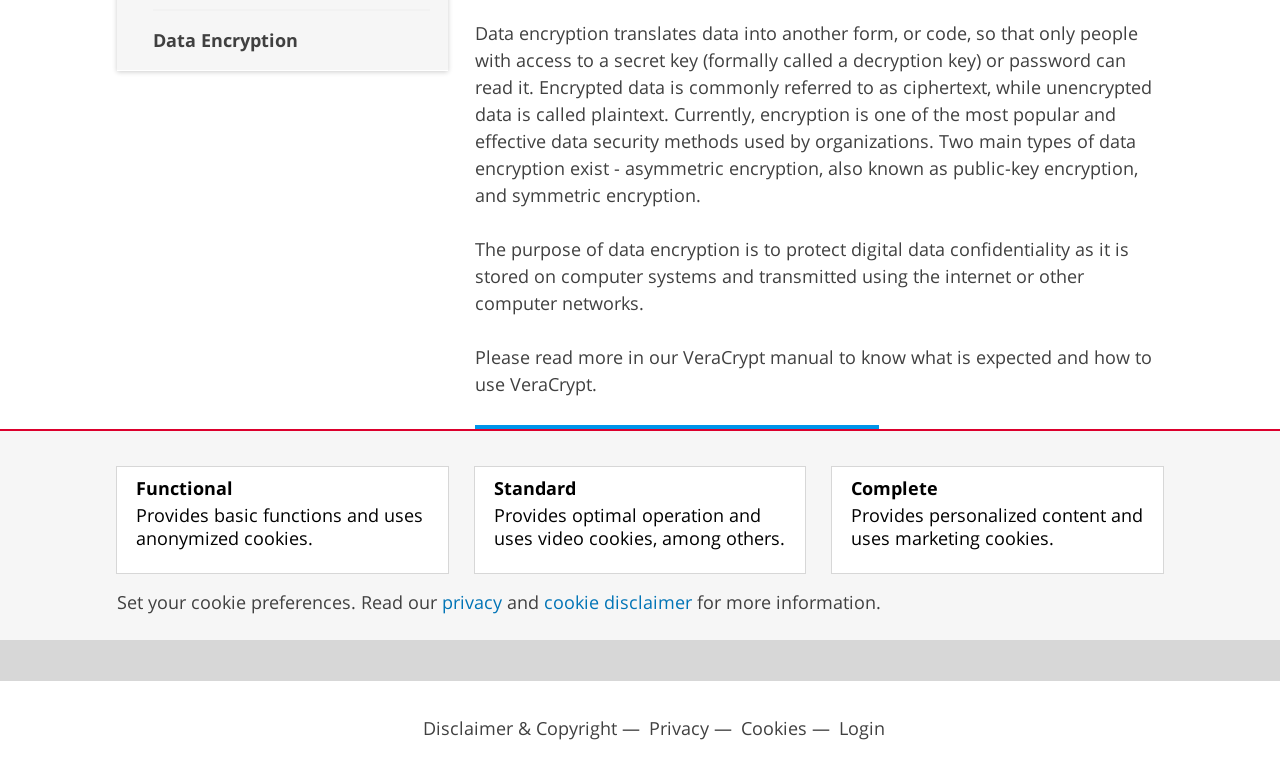Identify the bounding box coordinates for the UI element described as follows: cookie disclaimer. Use the format (top-left x, top-left y, bottom-right x, bottom-right y) and ensure all values are floating point numbers between 0 and 1.

[0.425, 0.76, 0.541, 0.791]